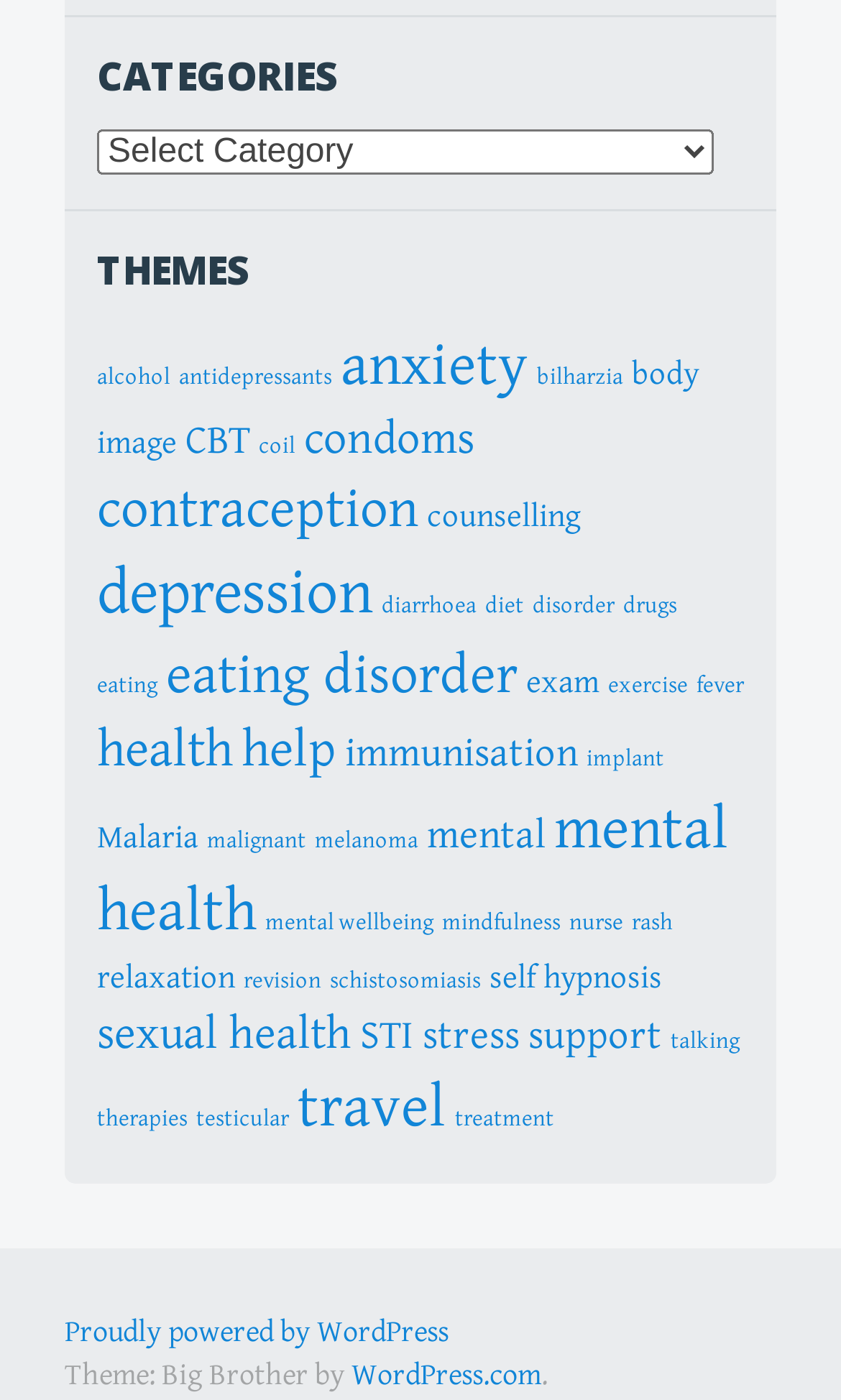Determine the bounding box coordinates of the target area to click to execute the following instruction: "Click the CALENDAR link."

None